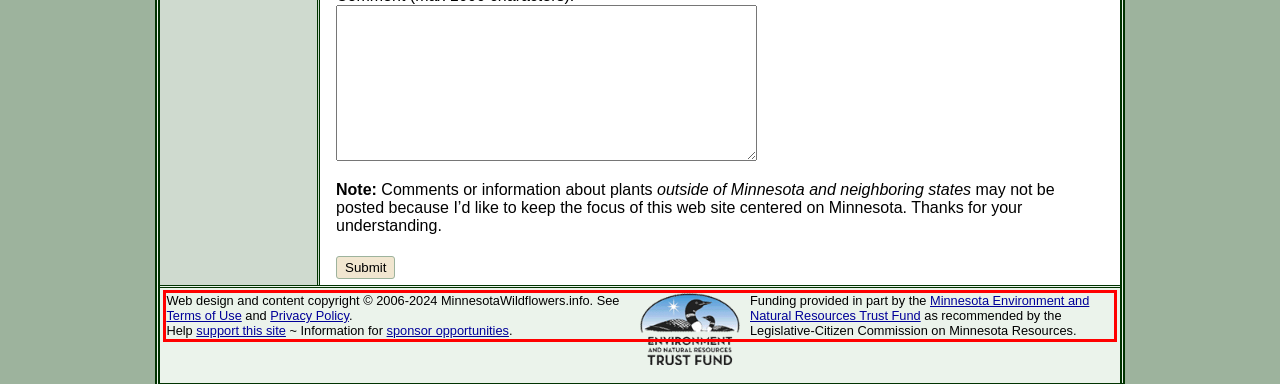Identify the red bounding box in the webpage screenshot and perform OCR to generate the text content enclosed.

Web design and content copyright © 2006-2024 MinnesotaWildflowers.info. See Terms of Use and Privacy Policy. Help support this site ~ Information for sponsor opportunities.